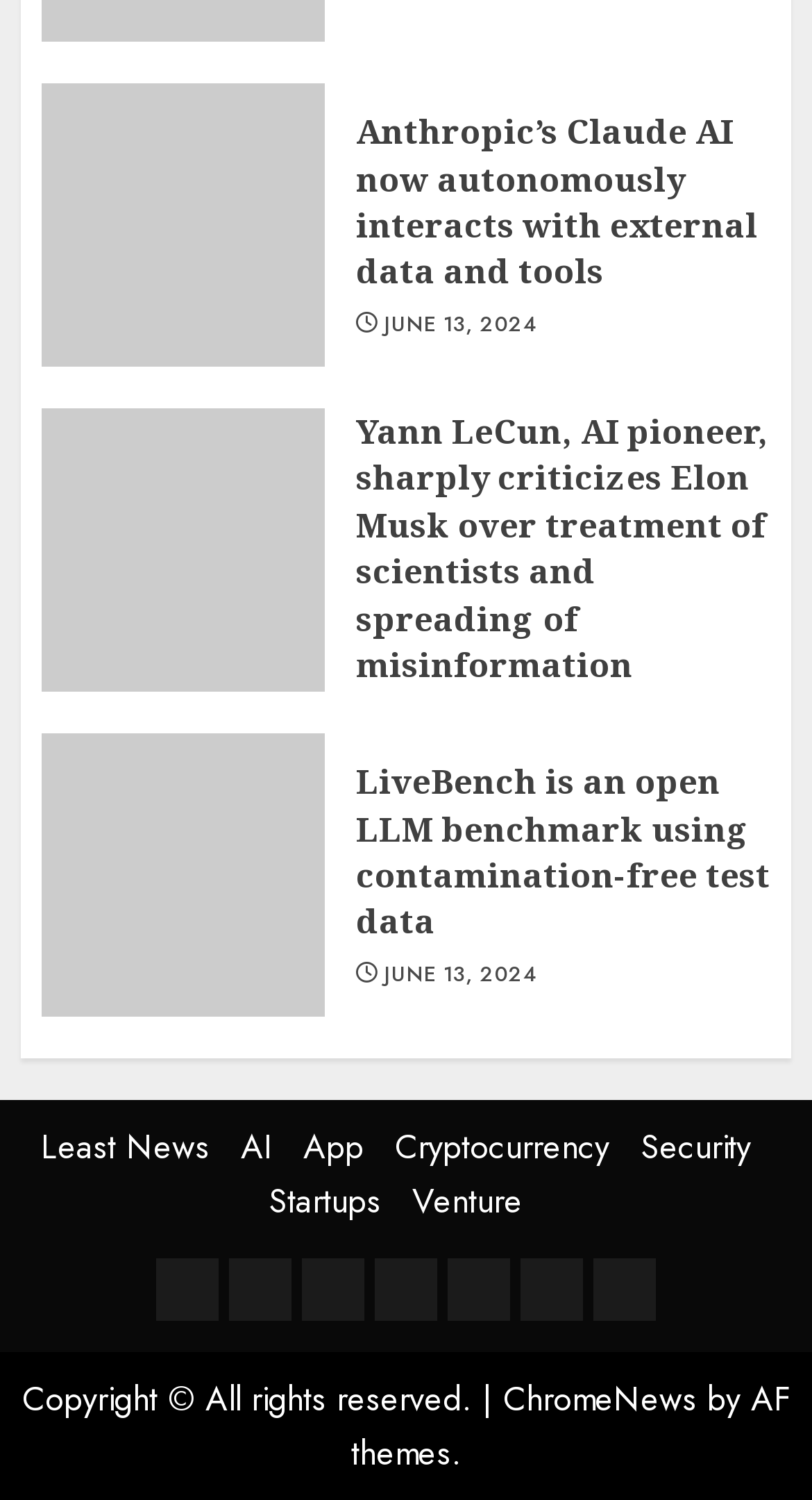Find the bounding box coordinates for the element described here: "Least News".

[0.192, 0.839, 0.269, 0.881]